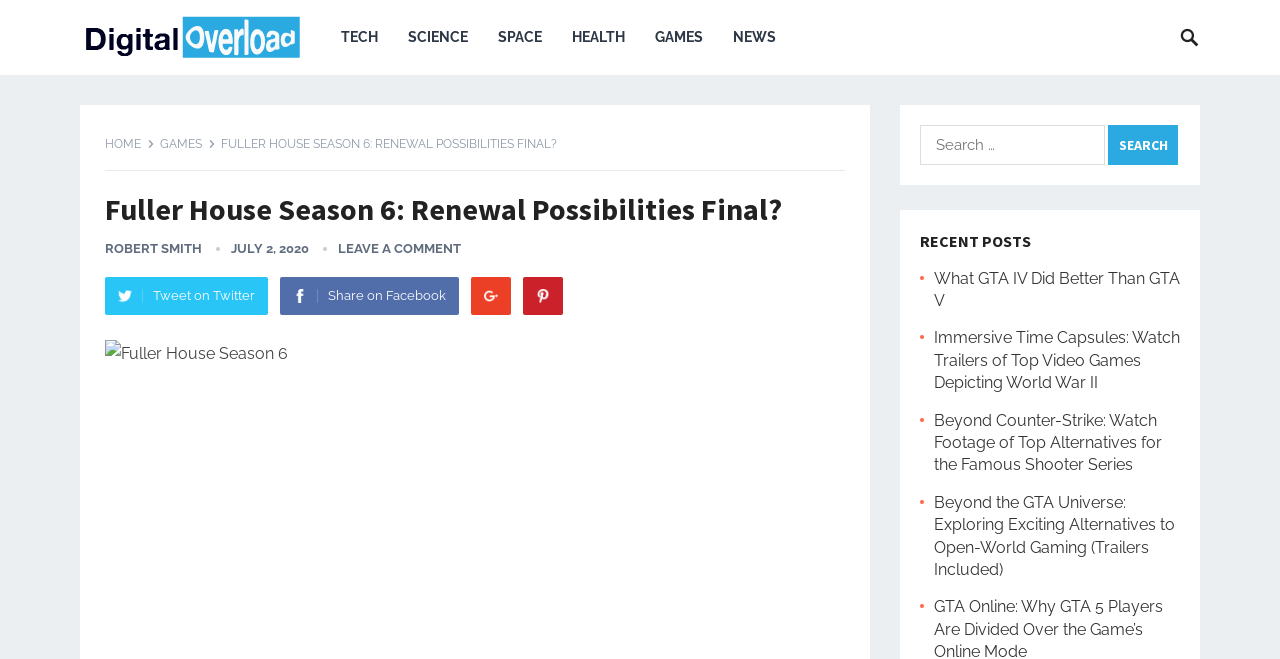Find the primary header on the webpage and provide its text.

Fuller House Season 6: Renewal Possibilities Final?